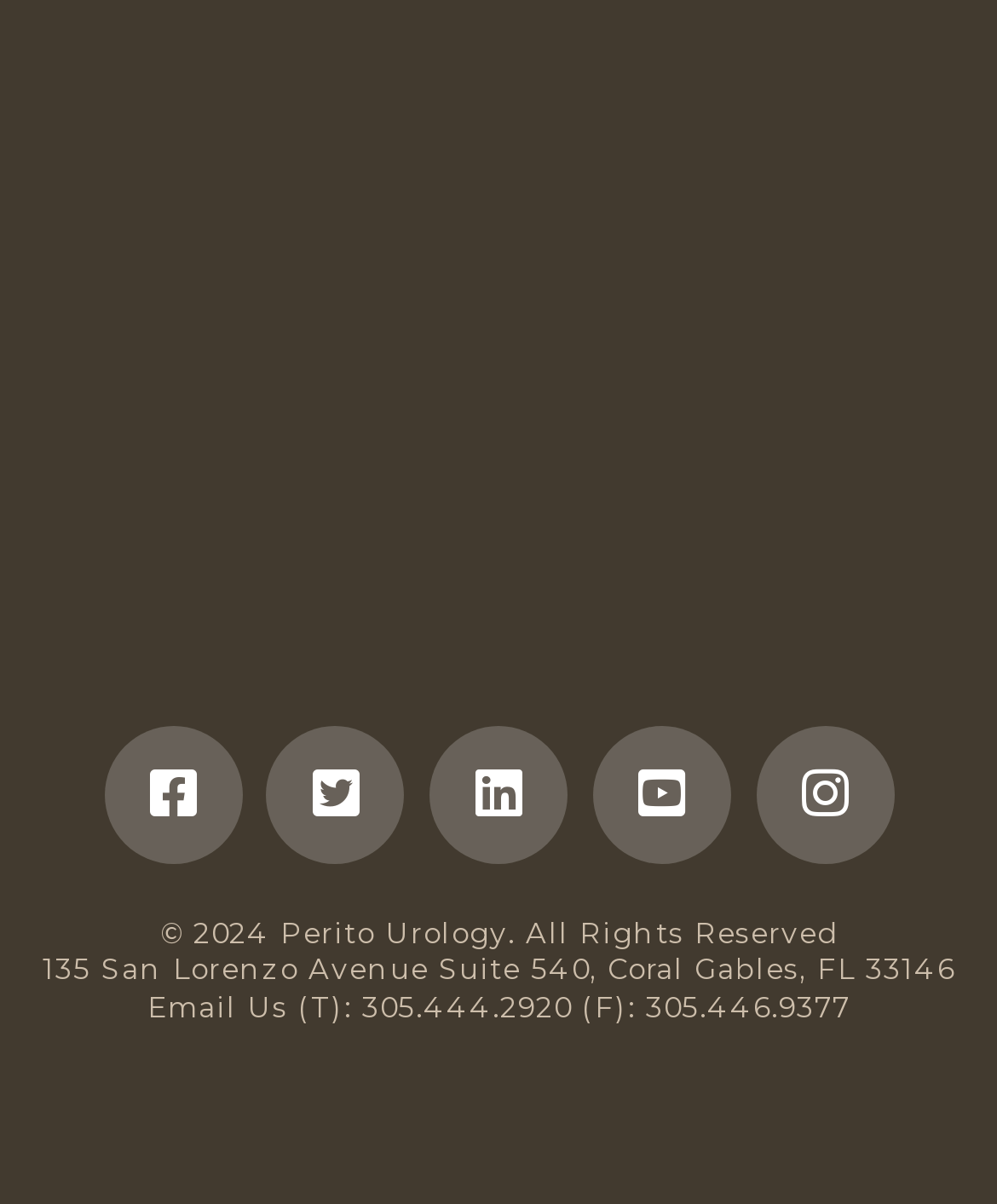What is the name of the medical association?
Utilize the information in the image to give a detailed answer to the question.

I found the answer by looking at the image element with the text 'Florida Medical Association' which is located at the top right of the webpage.